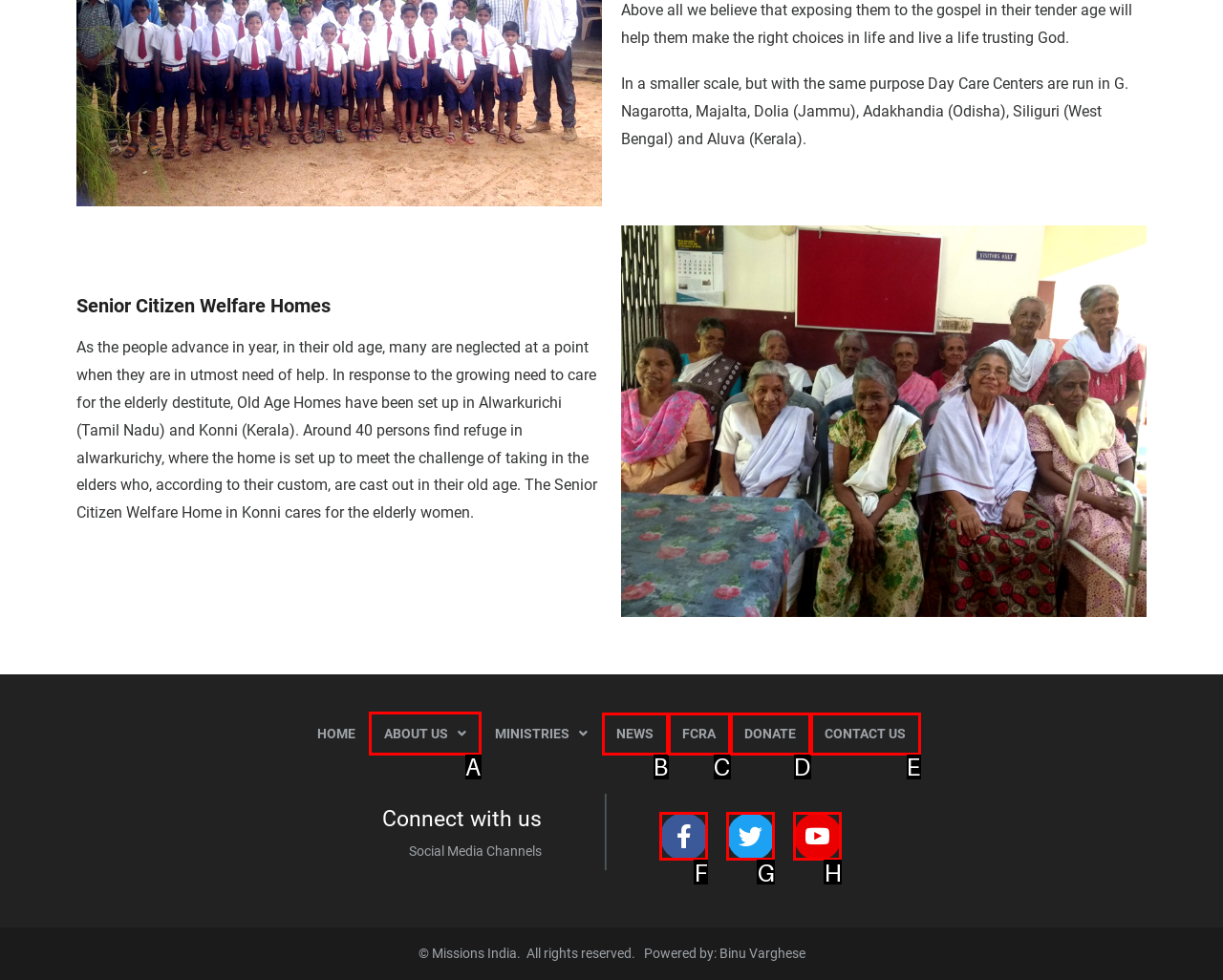Choose the letter that corresponds to the correct button to accomplish the task: learn about us
Reply with the letter of the correct selection only.

A